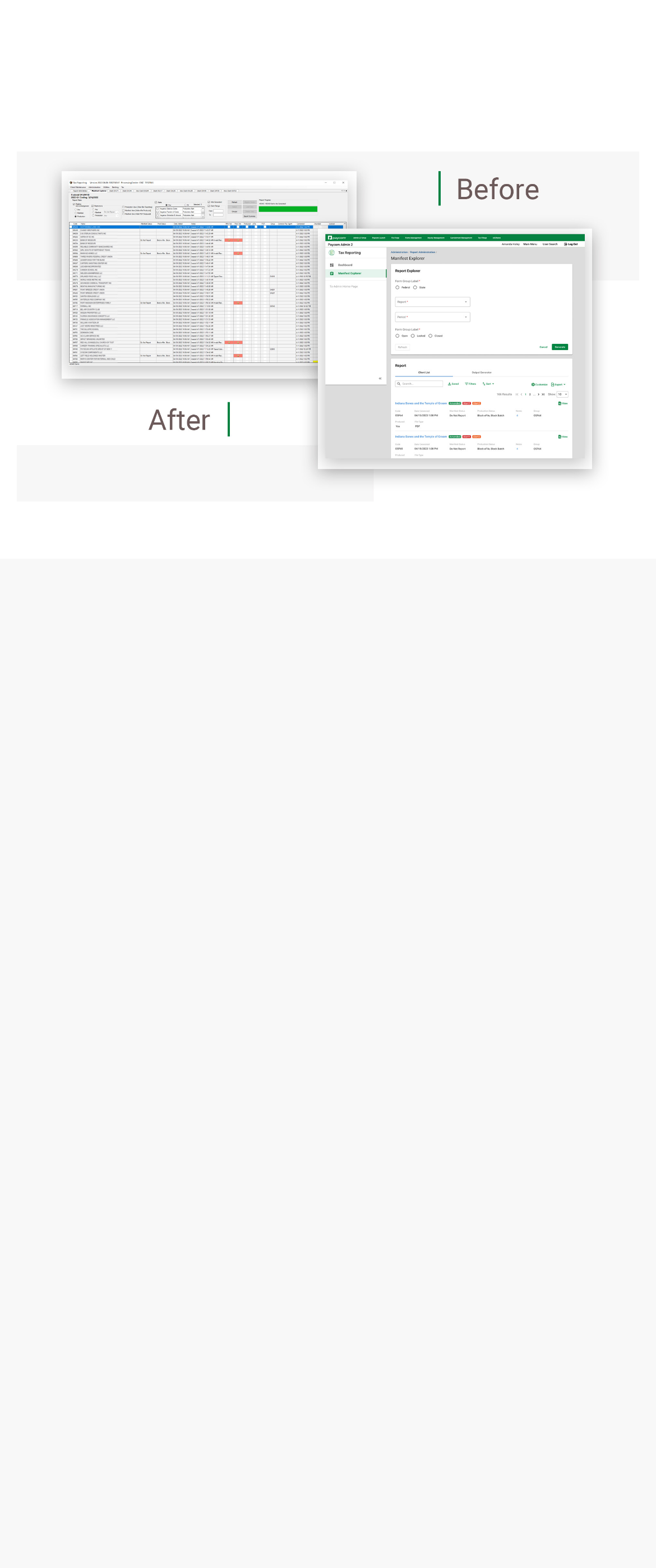Using the element description provided, determine the bounding box coordinates in the format (top-left x, top-left y, bottom-right x, bottom-right y). Ensure that all values are floating point numbers between 0 and 1. Element description: 05Creative Interests

[0.109, 0.827, 0.891, 0.902]